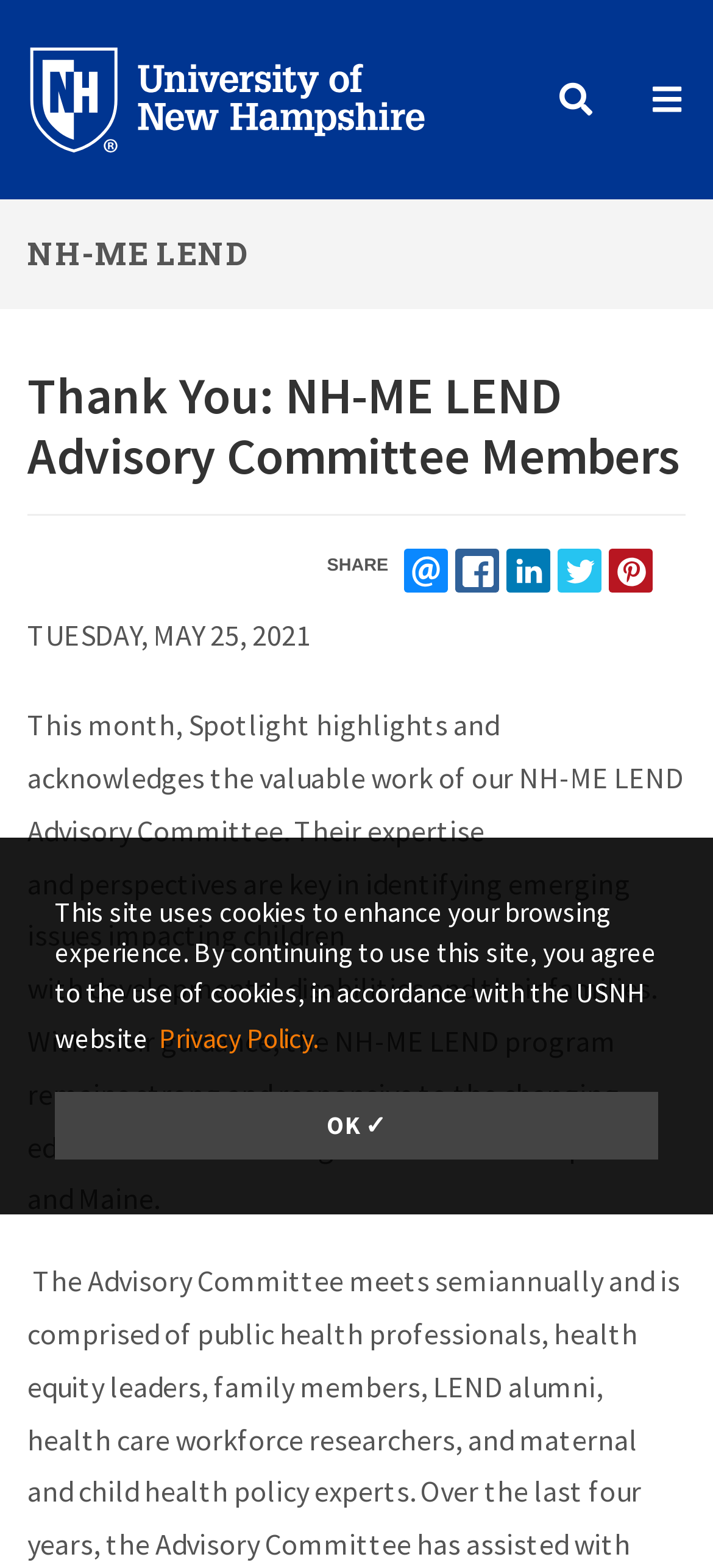Give a short answer using one word or phrase for the question:
What is the name of the university mentioned?

University of New Hampshire